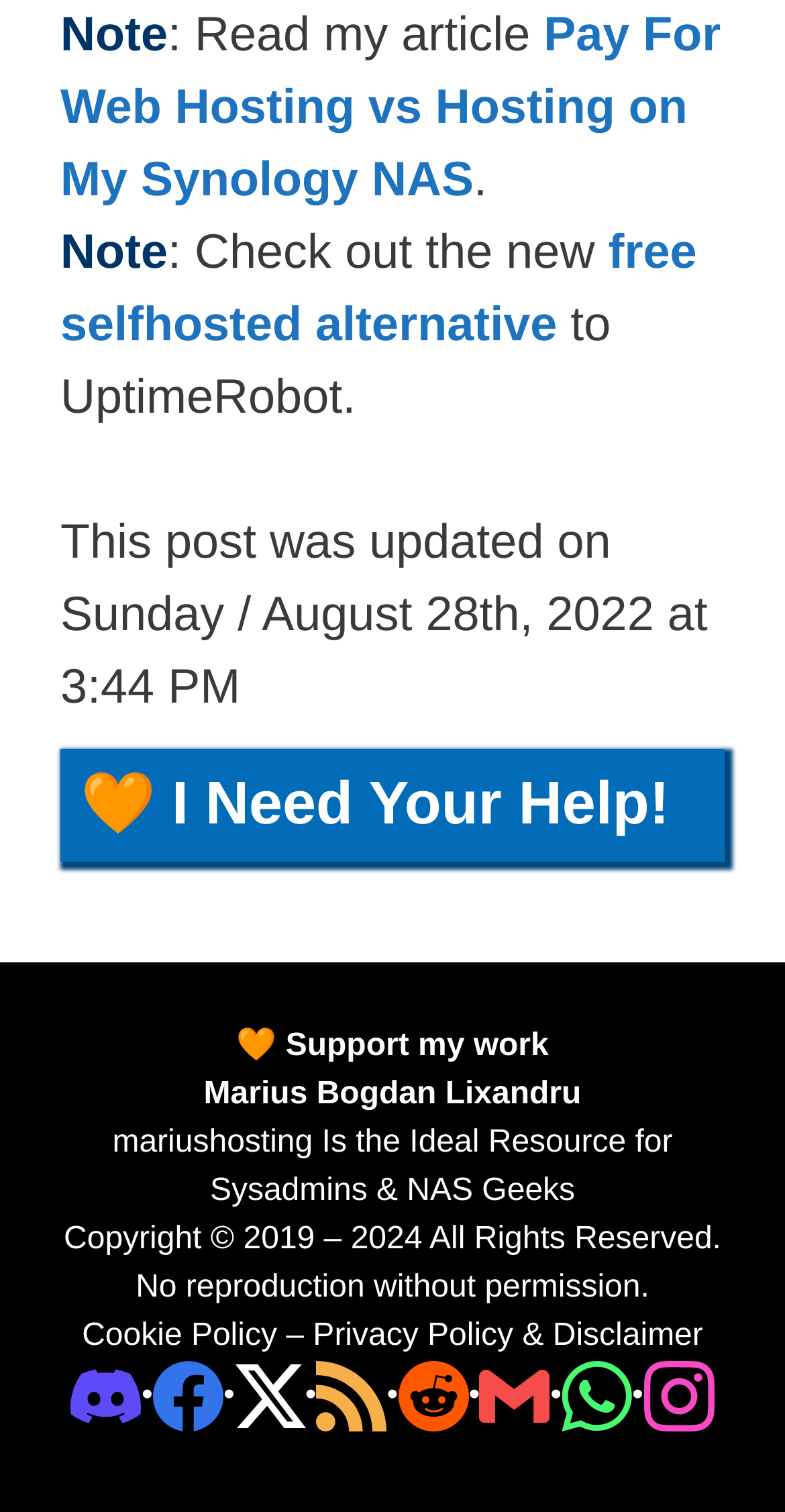Find the bounding box coordinates for the HTML element specified by: "Cookie Policy".

[0.104, 0.872, 0.353, 0.895]